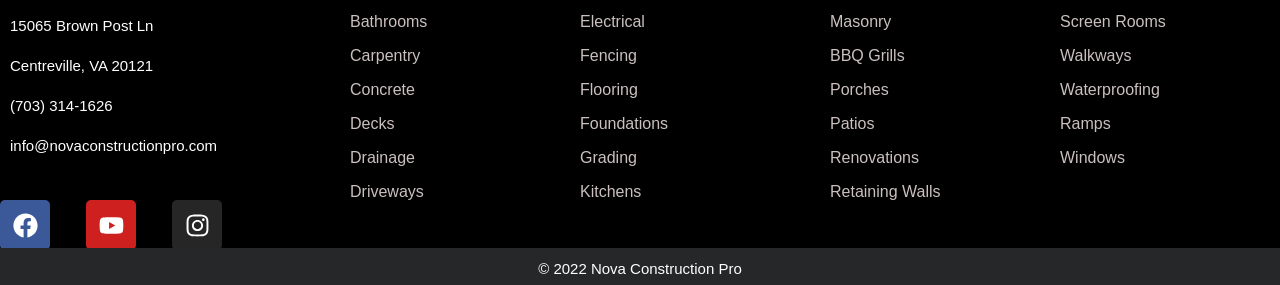Bounding box coordinates are specified in the format (top-left x, top-left y, bottom-right x, bottom-right y). All values are floating point numbers bounded between 0 and 1. Please provide the bounding box coordinate of the region this sentence describes: 15065 Brown Post Ln

[0.008, 0.059, 0.12, 0.118]